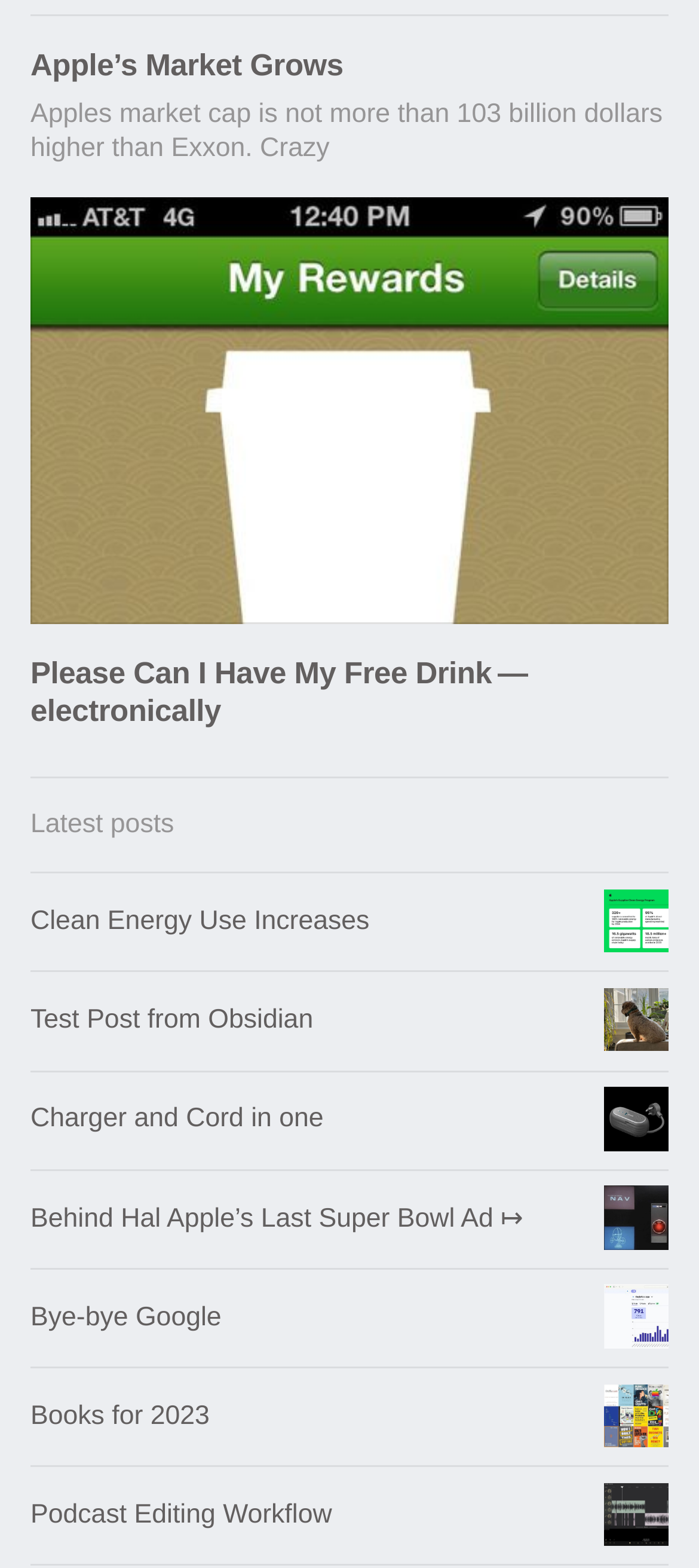Locate the bounding box for the described UI element: "Charger and Cord in one". Ensure the coordinates are four float numbers between 0 and 1, formatted as [left, top, right, bottom].

[0.044, 0.682, 0.956, 0.745]